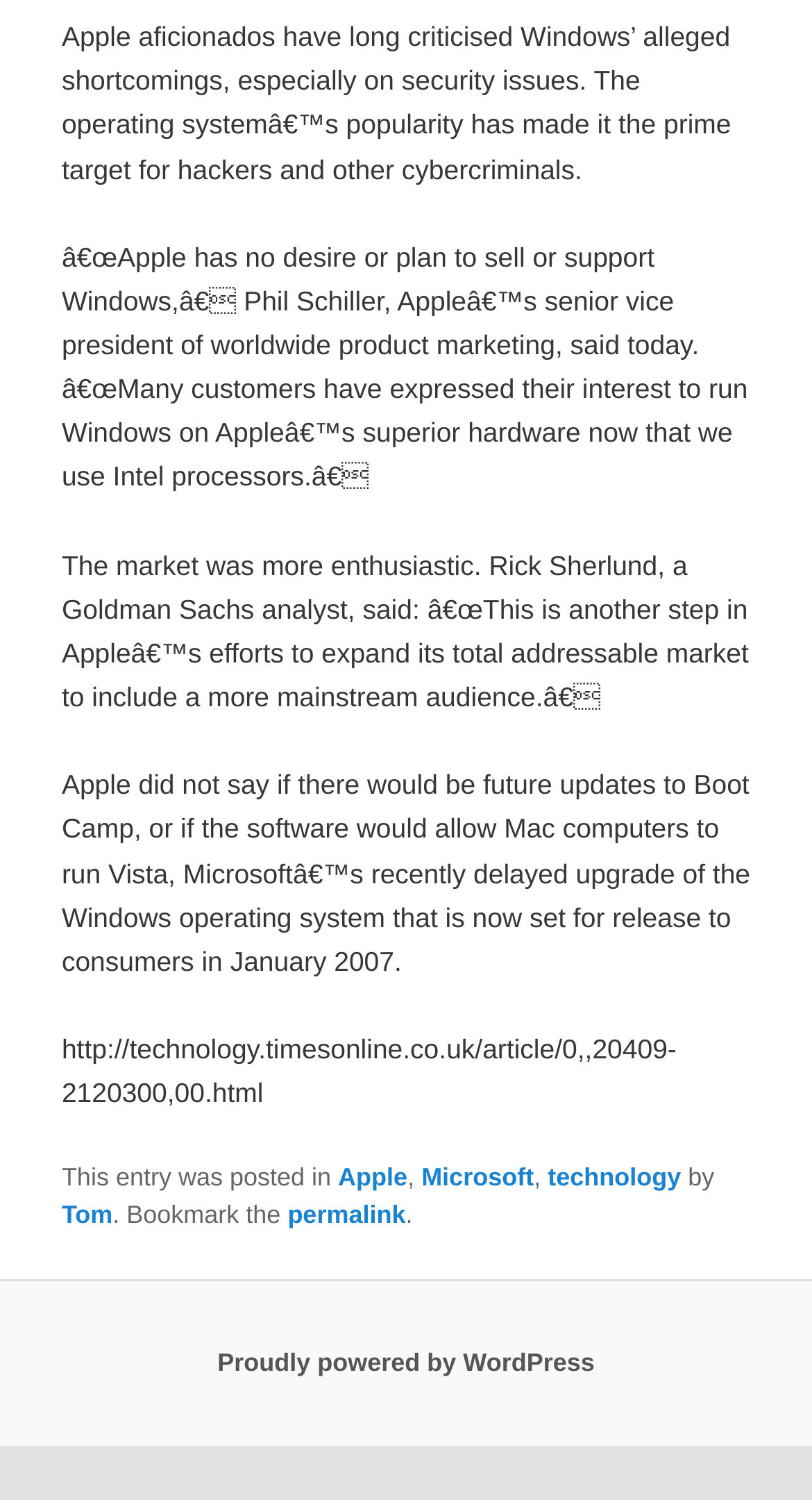Using the provided element description, identify the bounding box coordinates as (top-left x, top-left y, bottom-right x, bottom-right y). Ensure all values are between 0 and 1. Description: value="Submit"

None